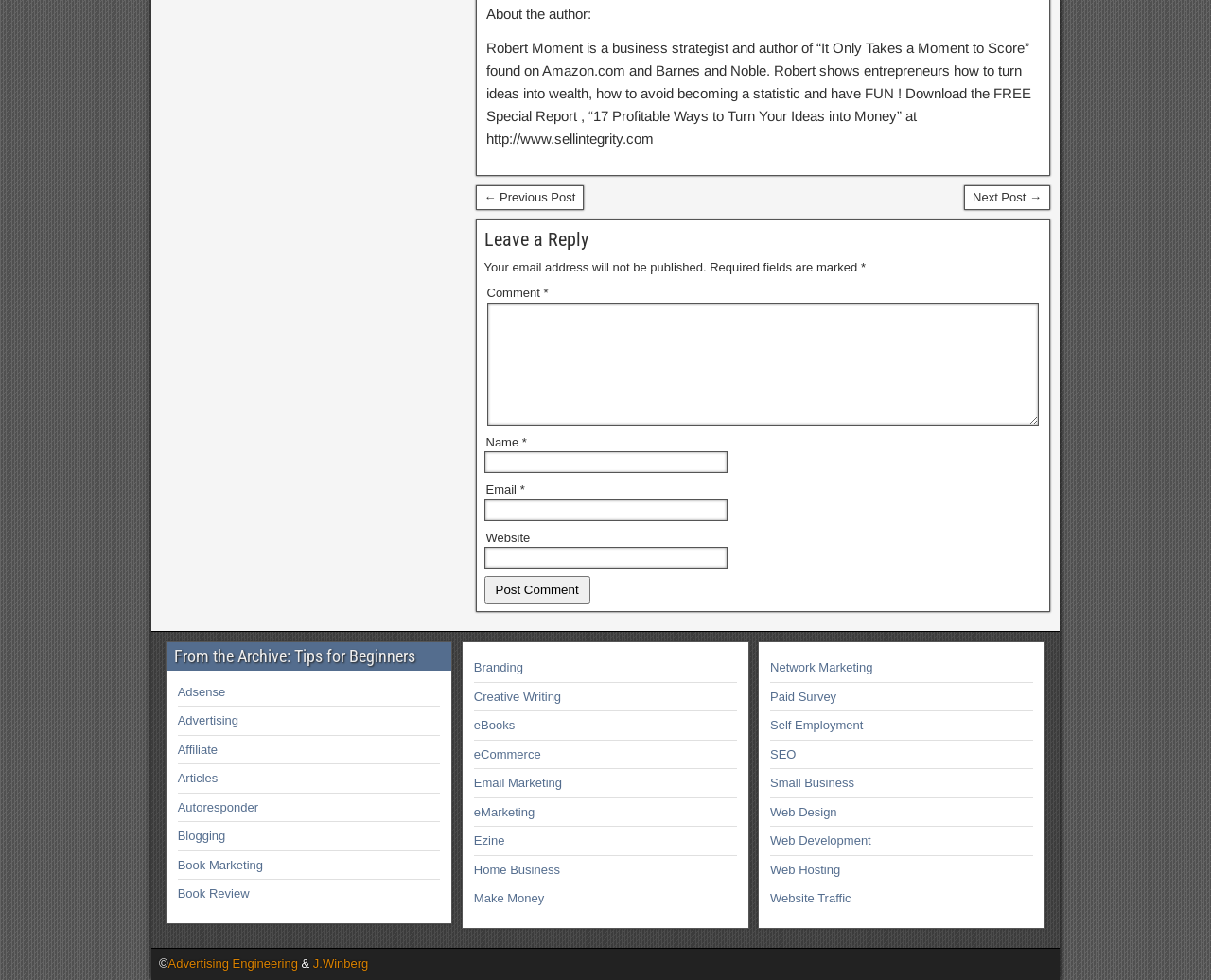Specify the bounding box coordinates for the region that must be clicked to perform the given instruction: "Click the 'Next Post →' link".

[0.796, 0.19, 0.867, 0.214]